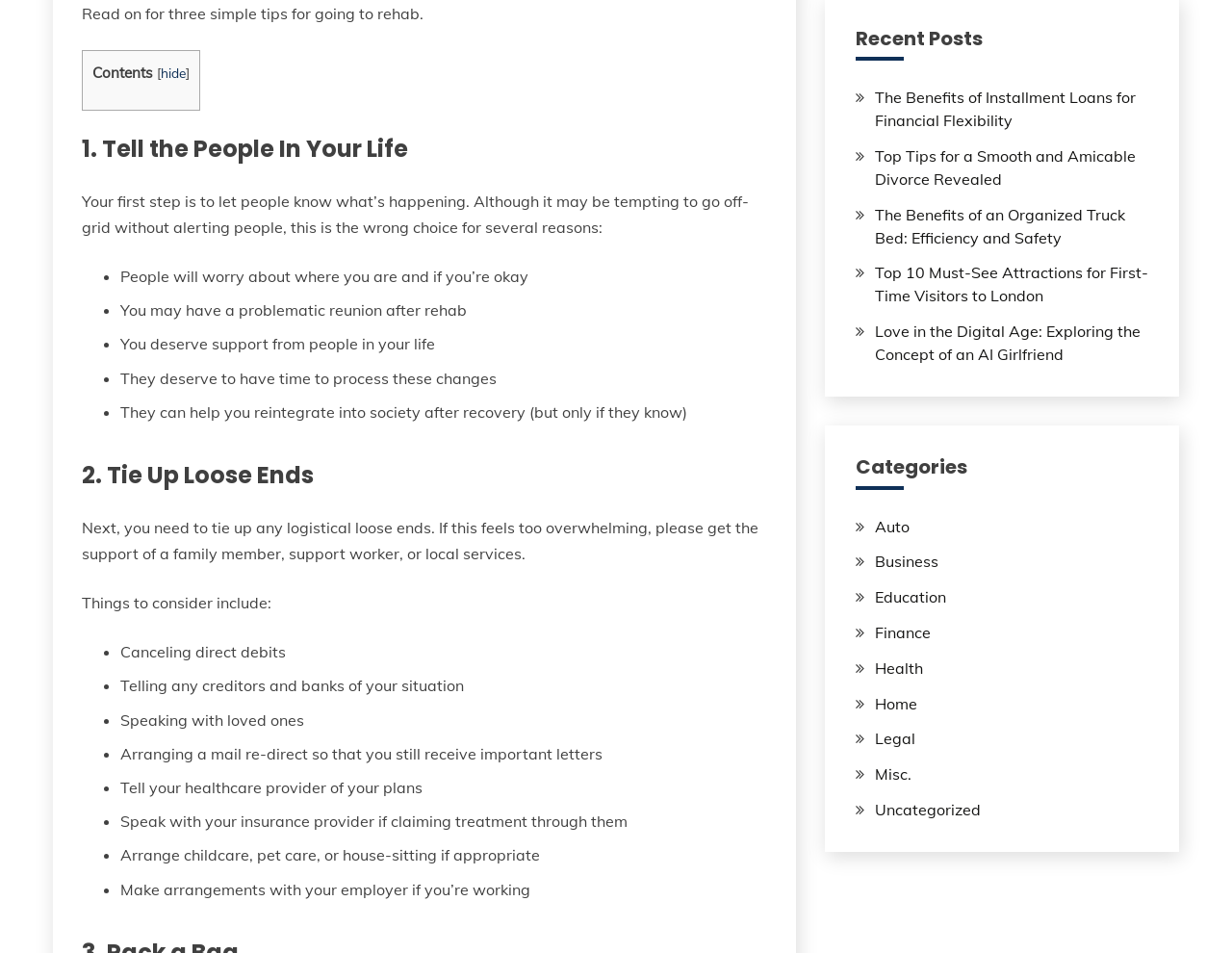Based on the image, provide a detailed response to the question:
What is the first step in going to rehab?

The webpage provides three simple tips for going to rehab. The first step is to let people know what's happening, which is mentioned in the heading '1. Tell the People In Your Life' and explained in the subsequent paragraph.